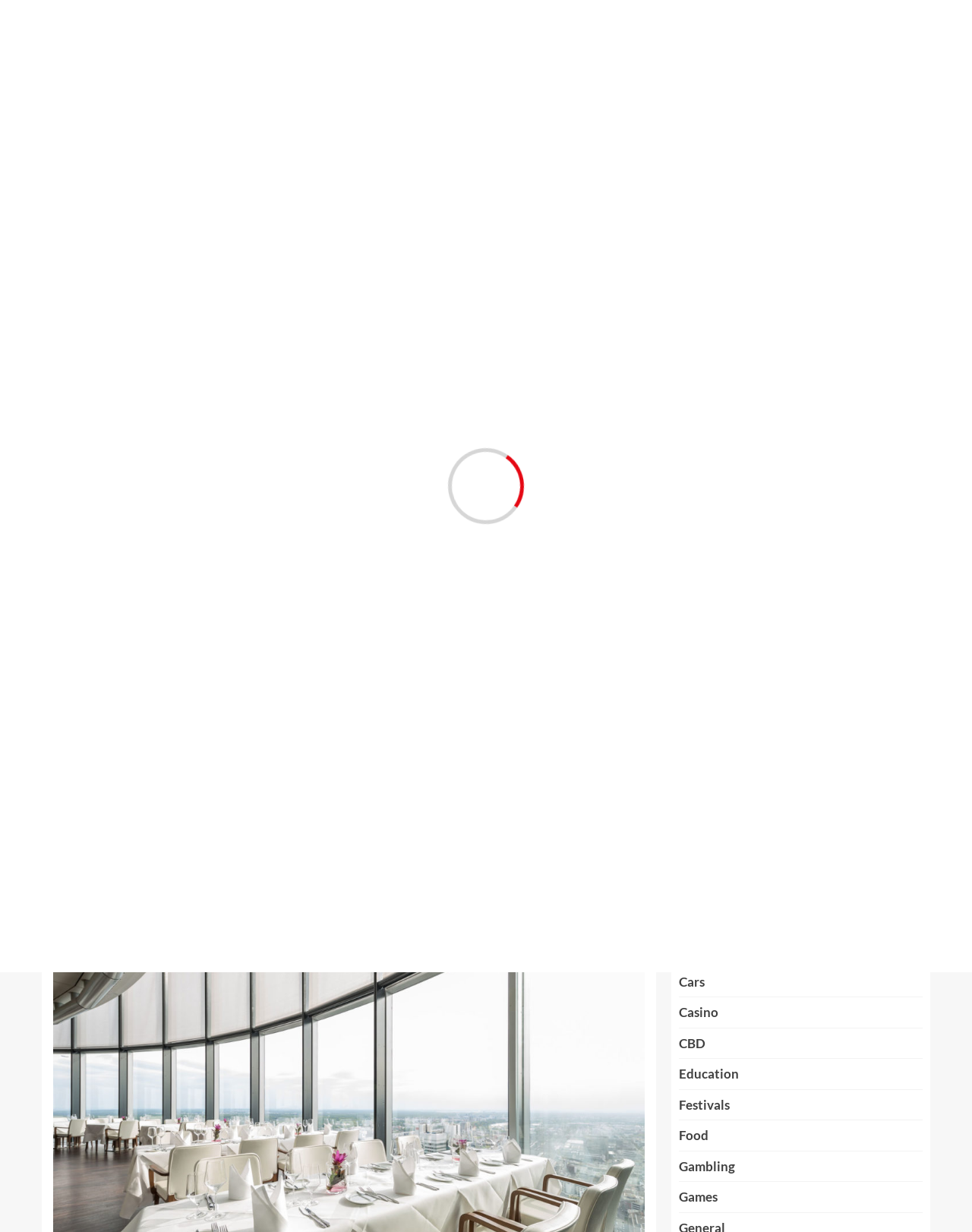Answer in one word or a short phrase: 
What is the date displayed at the top of the webpage?

Mon. Jun 10th, 2024